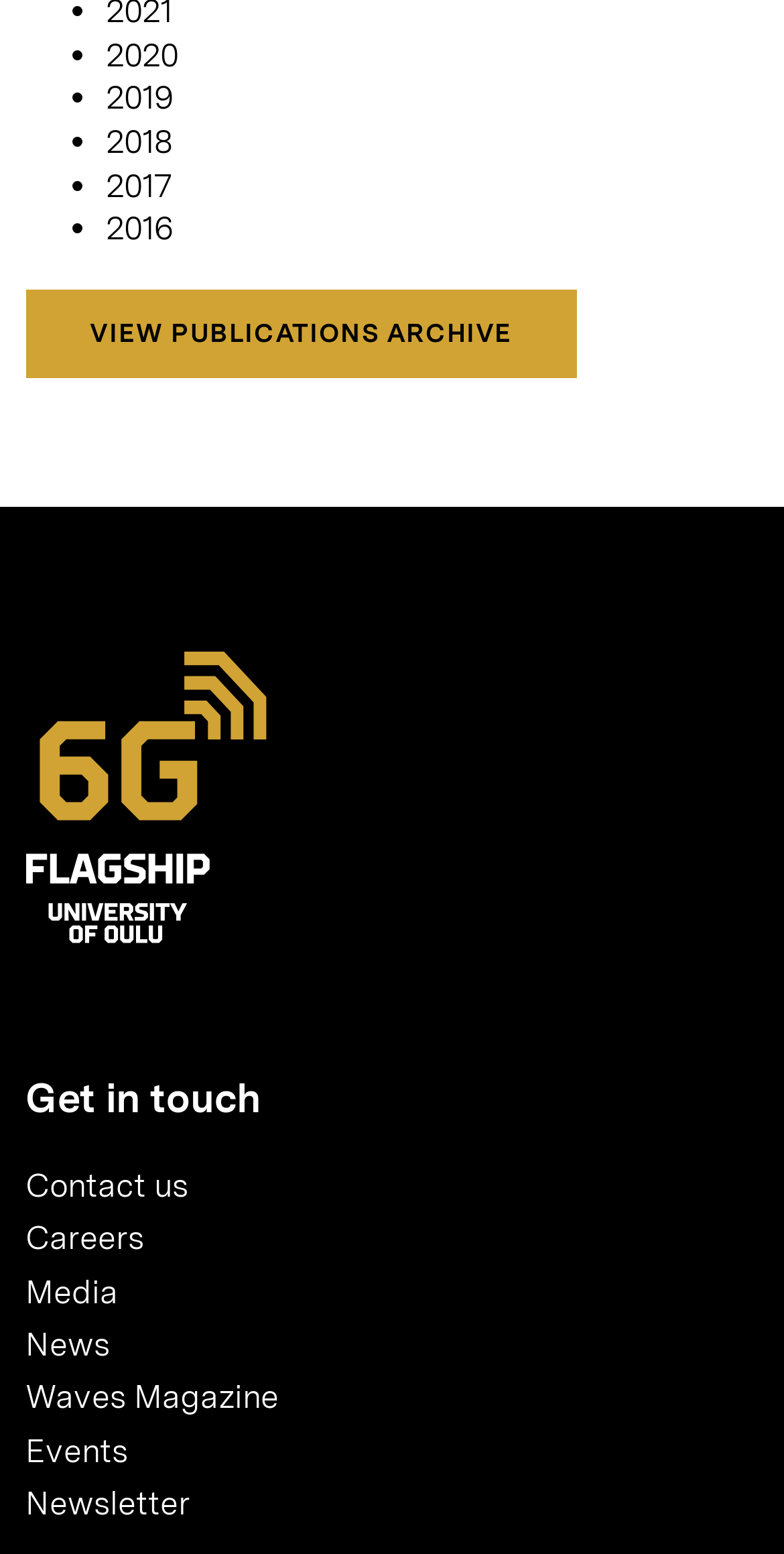Highlight the bounding box coordinates of the element you need to click to perform the following instruction: "Enter your name."

None